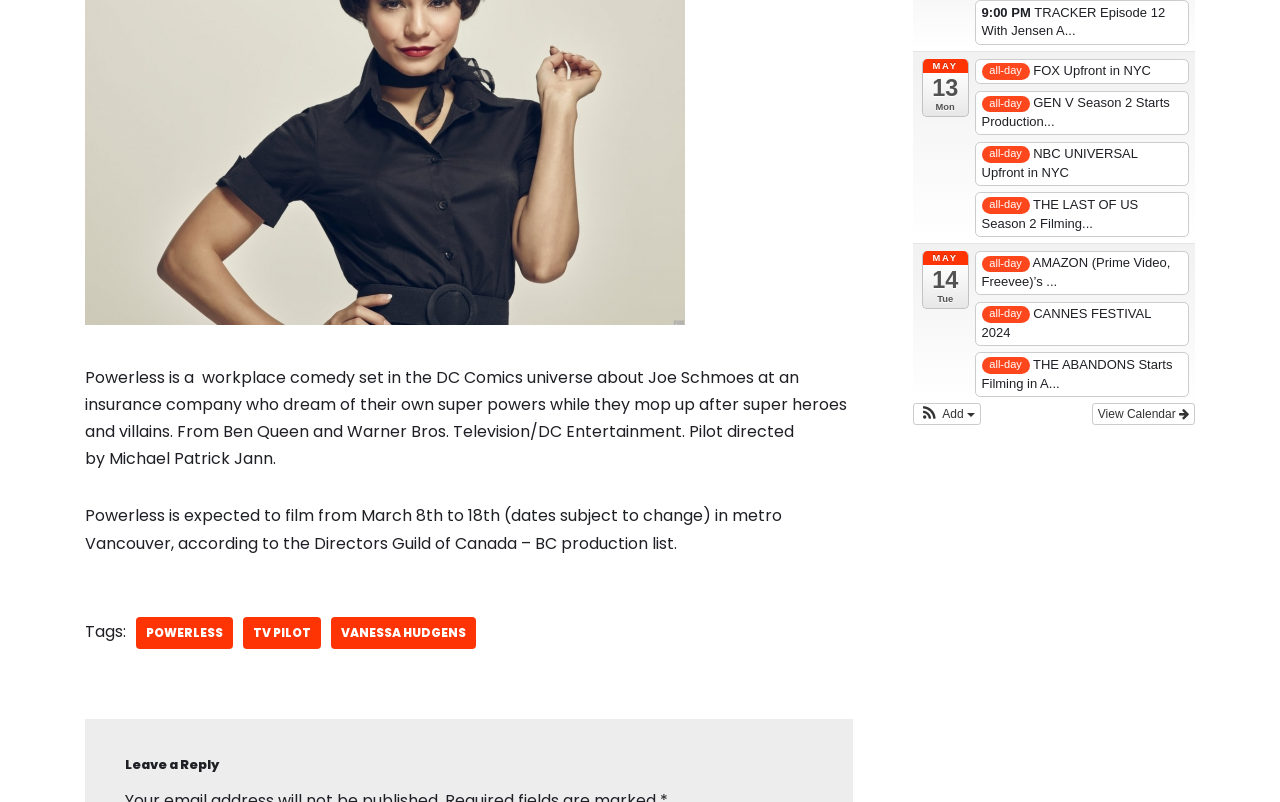Identify the bounding box for the UI element that is described as follows: "all-day CANNES FESTIVAL 2024".

[0.762, 0.376, 0.929, 0.431]